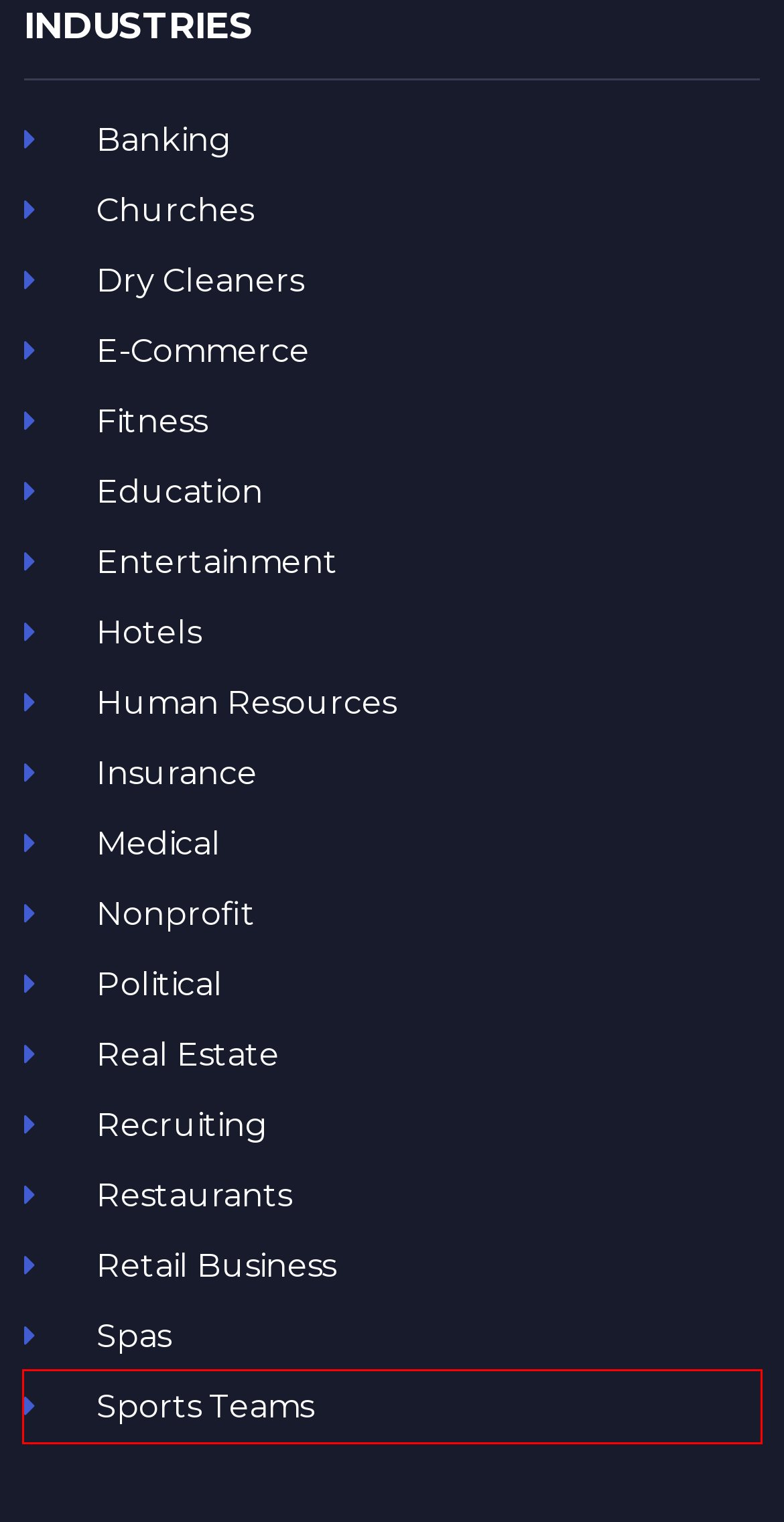Given a screenshot of a webpage featuring a red bounding box, identify the best matching webpage description for the new page after the element within the red box is clicked. Here are the options:
A. Efficient SMS Insurance Marketing Solutions | Textback.ai
B. Get the Best SMS Marketing for Ecommerce Solutions | Textback
C. SMS Marketing for Restaurants | Textback.ai
D. Solutions for SMS banking and Finance services | Textback.ai
E. SMS solutions for Sports Team Messaging | Textback.ai
F. Use SMS for Events Management & Entertainment Venues
G. 6 Smart Ways to Use Political Text Messaging | Textback.ai
H. SMS for Salon Marketing and SPA Advertising | Textback.ai

E